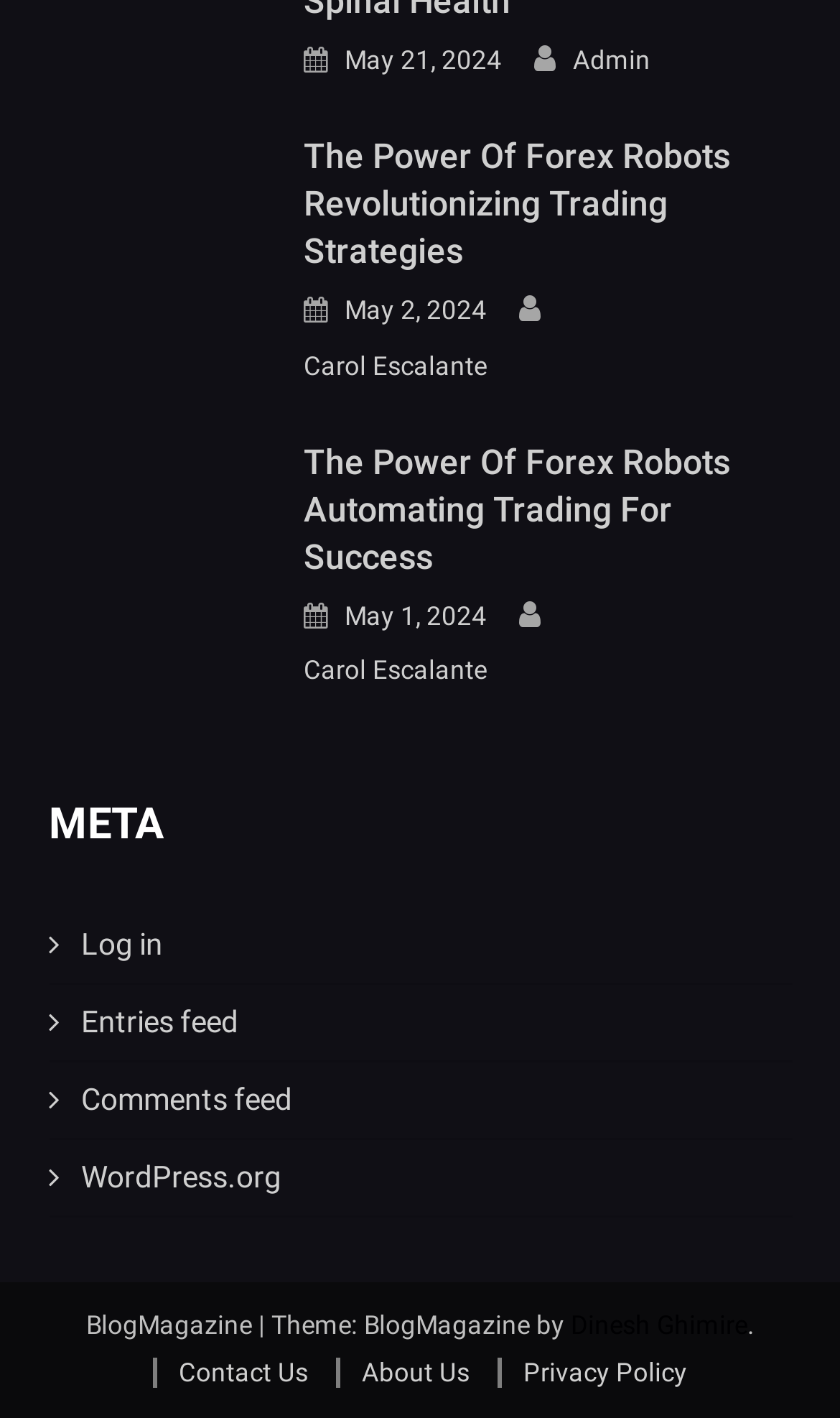Determine the bounding box coordinates of the section I need to click to execute the following instruction: "Read the 'META' section". Provide the coordinates as four float numbers between 0 and 1, i.e., [left, top, right, bottom].

[0.058, 0.552, 0.942, 0.61]